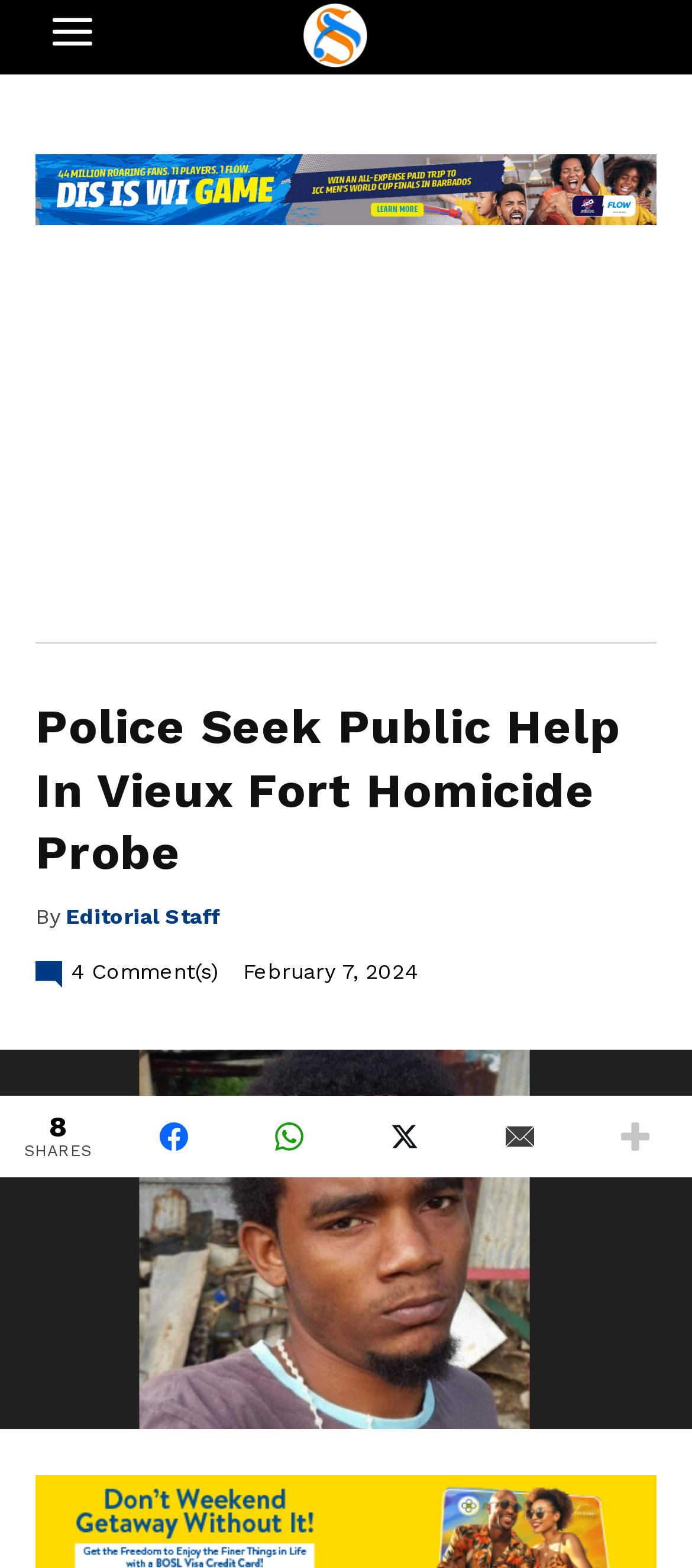Given the element description, predict the bounding box coordinates in the format (top-left x, top-left y, bottom-right x, bottom-right y), using floating point numbers between 0 and 1: 4Comment(s)

[0.051, 0.611, 0.315, 0.627]